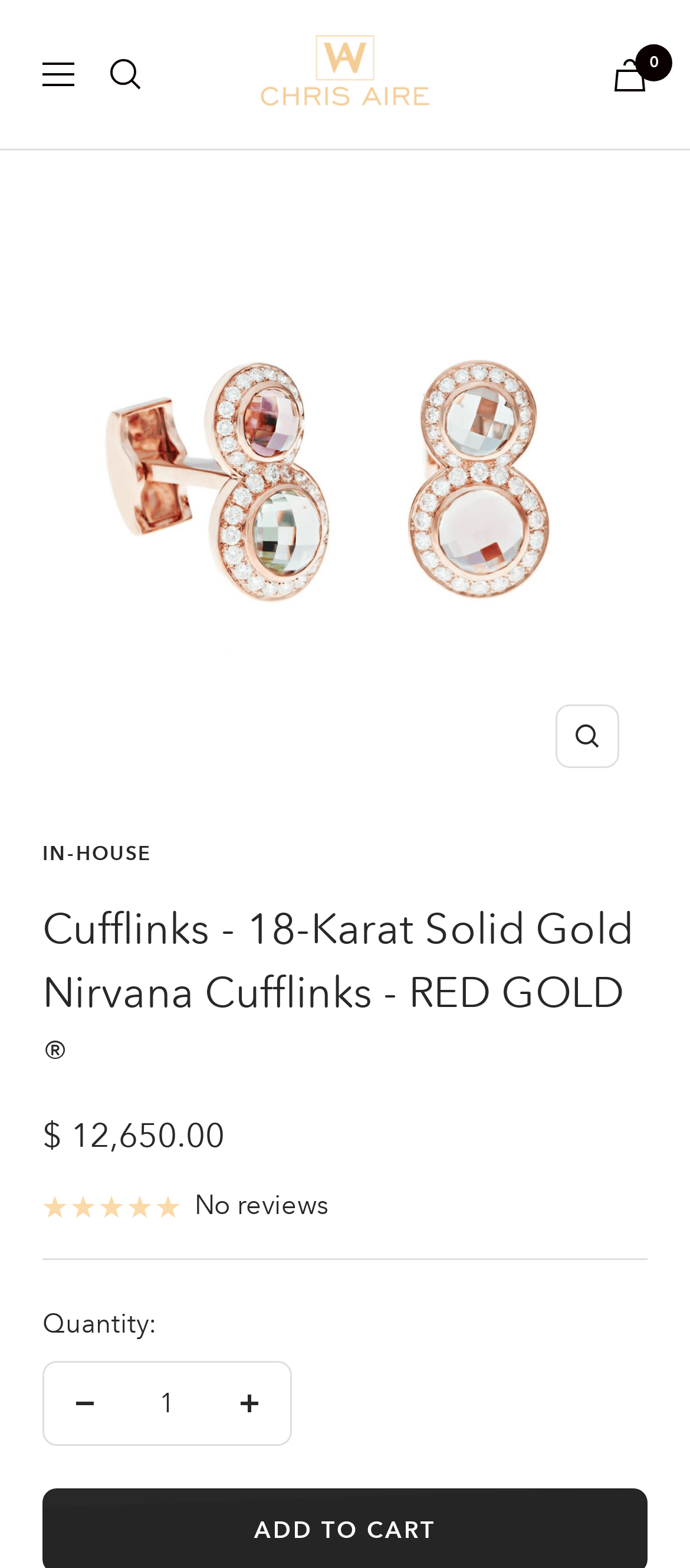What is the function of the 'Zoom' button?
Please provide a comprehensive answer to the question based on the webpage screenshot.

I found the function of the 'Zoom' button by looking at its location and context, which suggests that it is used to zoom in on the product image, allowing the user to see more details.